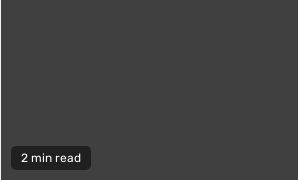Respond concisely with one word or phrase to the following query:
How long does it take to read the associated content?

2 min